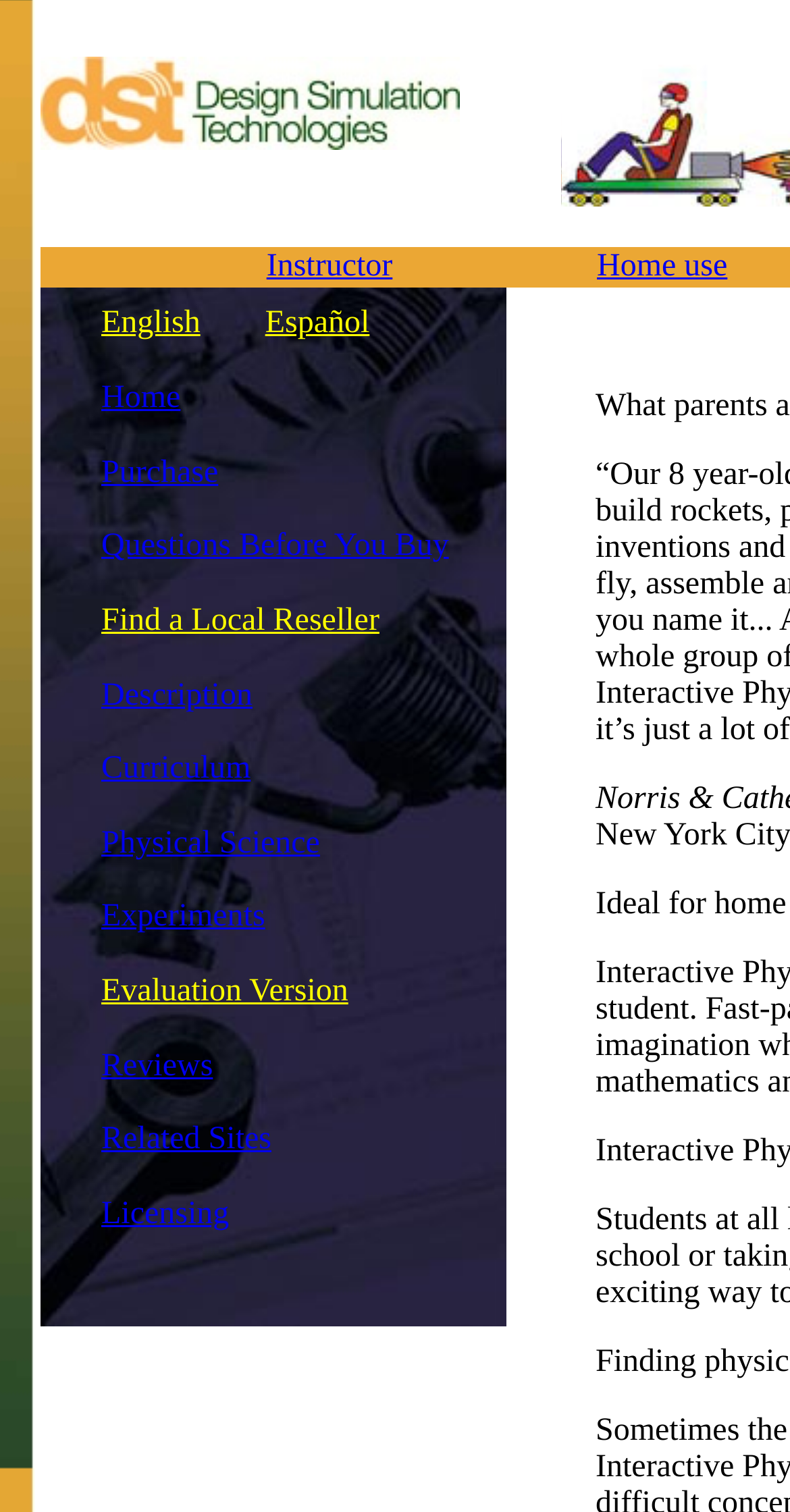Please identify the bounding box coordinates of the element that needs to be clicked to execute the following command: "Find a Local Reseller". Provide the bounding box using four float numbers between 0 and 1, formatted as [left, top, right, bottom].

[0.128, 0.399, 0.48, 0.422]